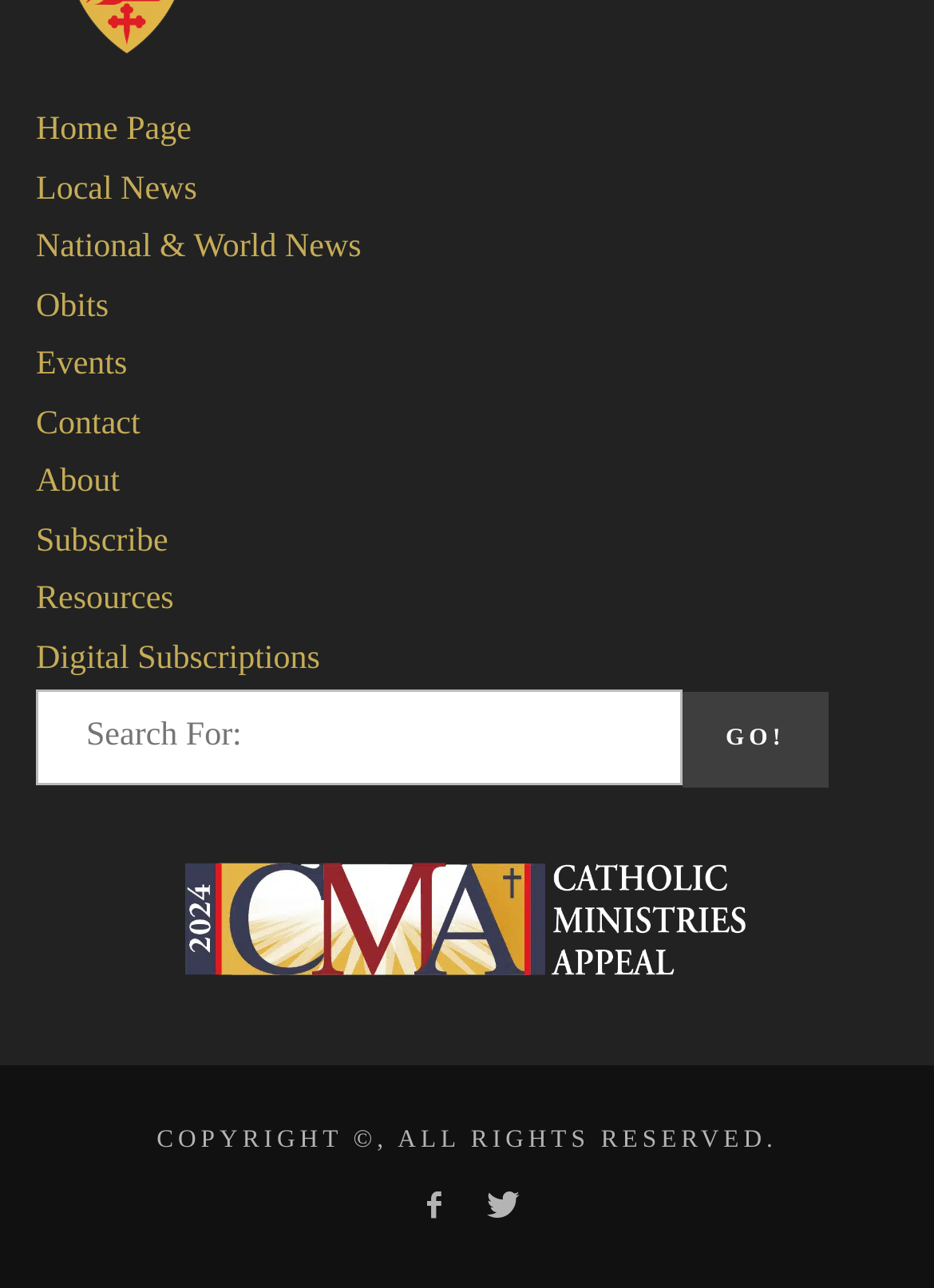What is the last link on the top navigation bar?
Look at the image and provide a short answer using one word or a phrase.

Digital Subscriptions